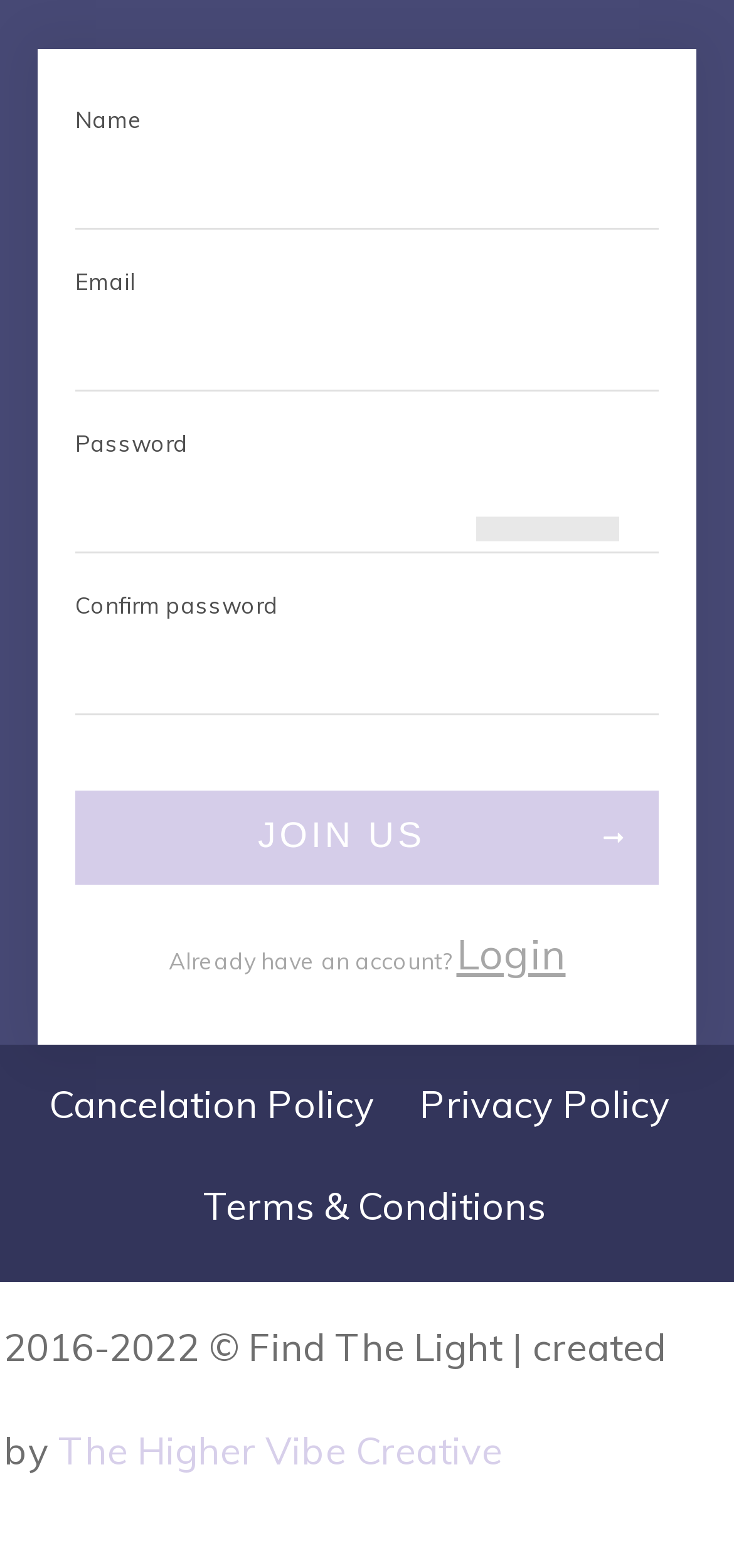Answer succinctly with a single word or phrase:
What is the alternative action if I already have an account?

Login